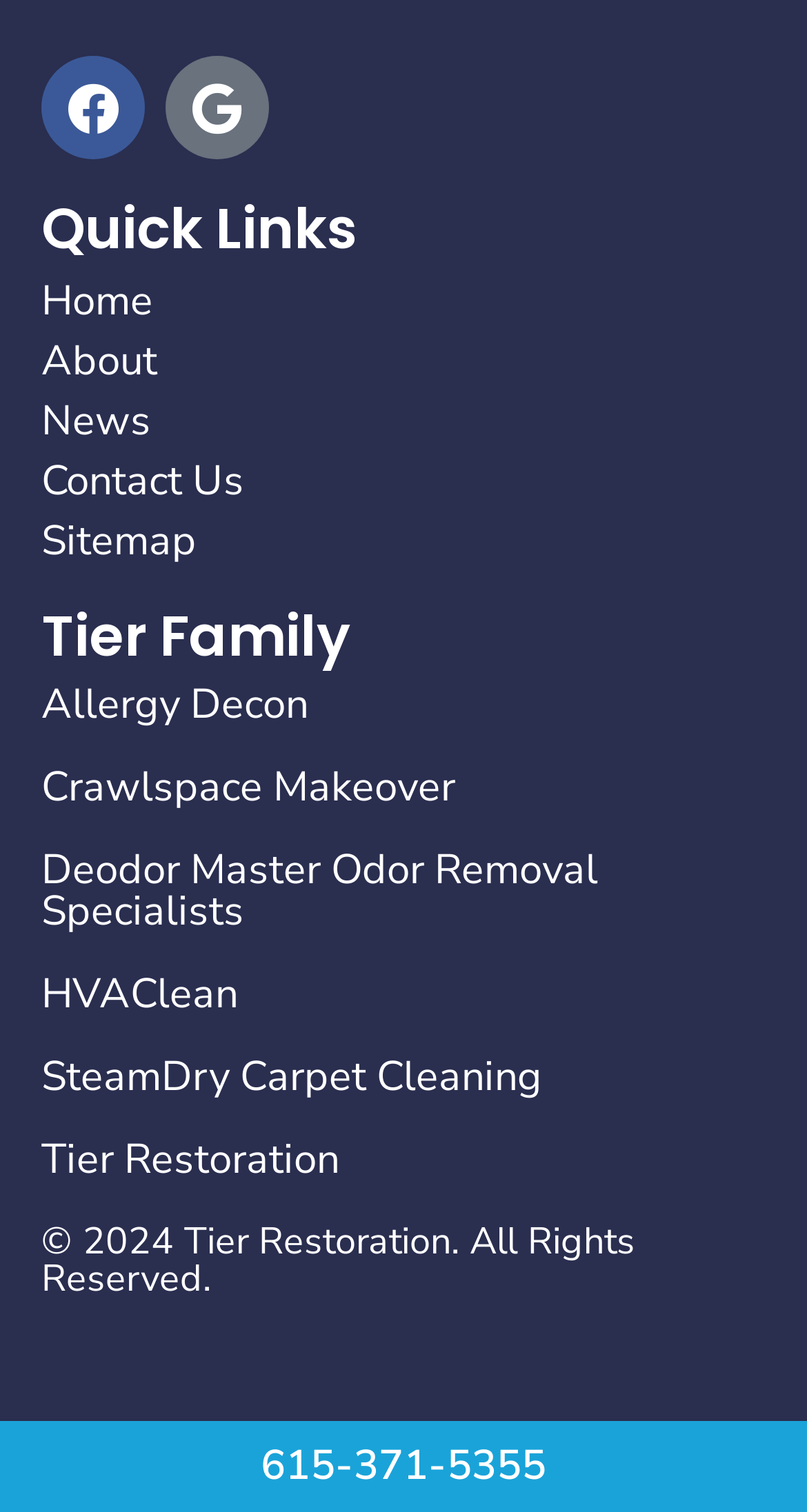Provide the bounding box coordinates for the UI element that is described by this text: "Histoire suivante →". The coordinates should be in the form of four float numbers between 0 and 1: [left, top, right, bottom].

None